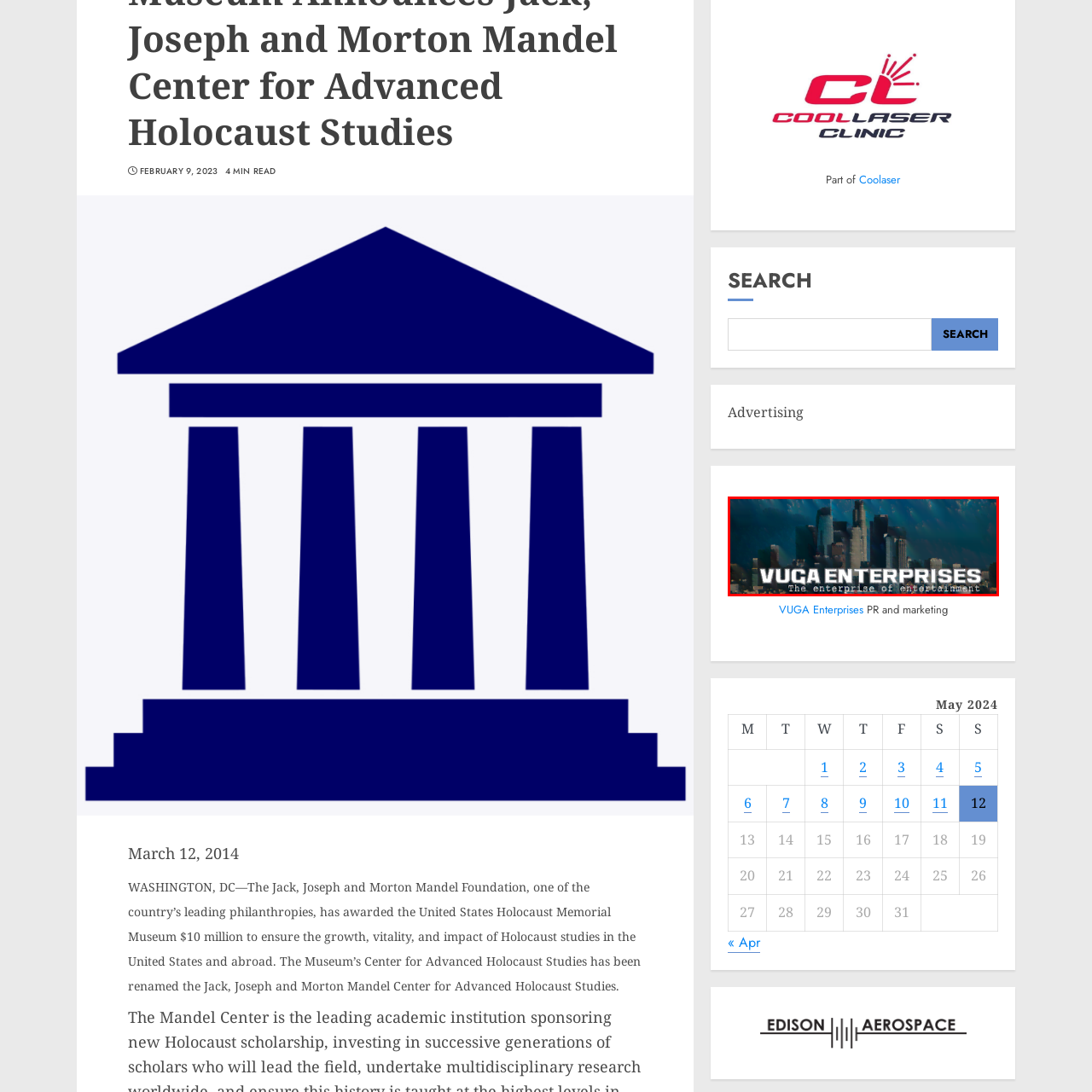Focus on the portion of the image highlighted in red and deliver a detailed explanation for the following question: What industry is VUGA Enterprises likely involved in?

The phrase 'The enterprise of entertainment' is written below the name 'VUGA ENTERPRISES', suggesting that the company is involved in the entertainment industry, possibly providing entertainment solutions or creative initiatives.